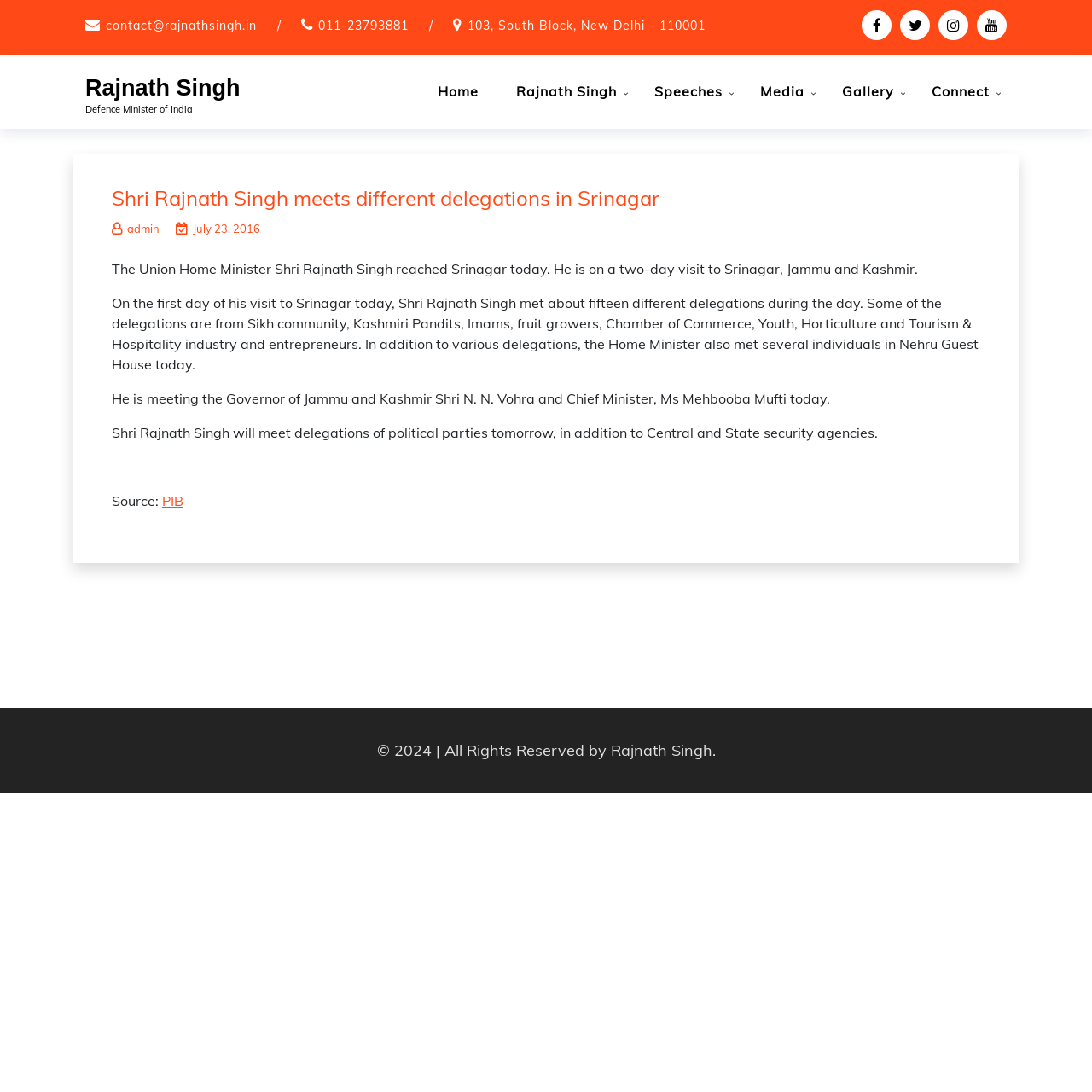What is the purpose of Rajnath Singh's visit to Srinagar?
Using the image, respond with a single word or phrase.

Two-day visit